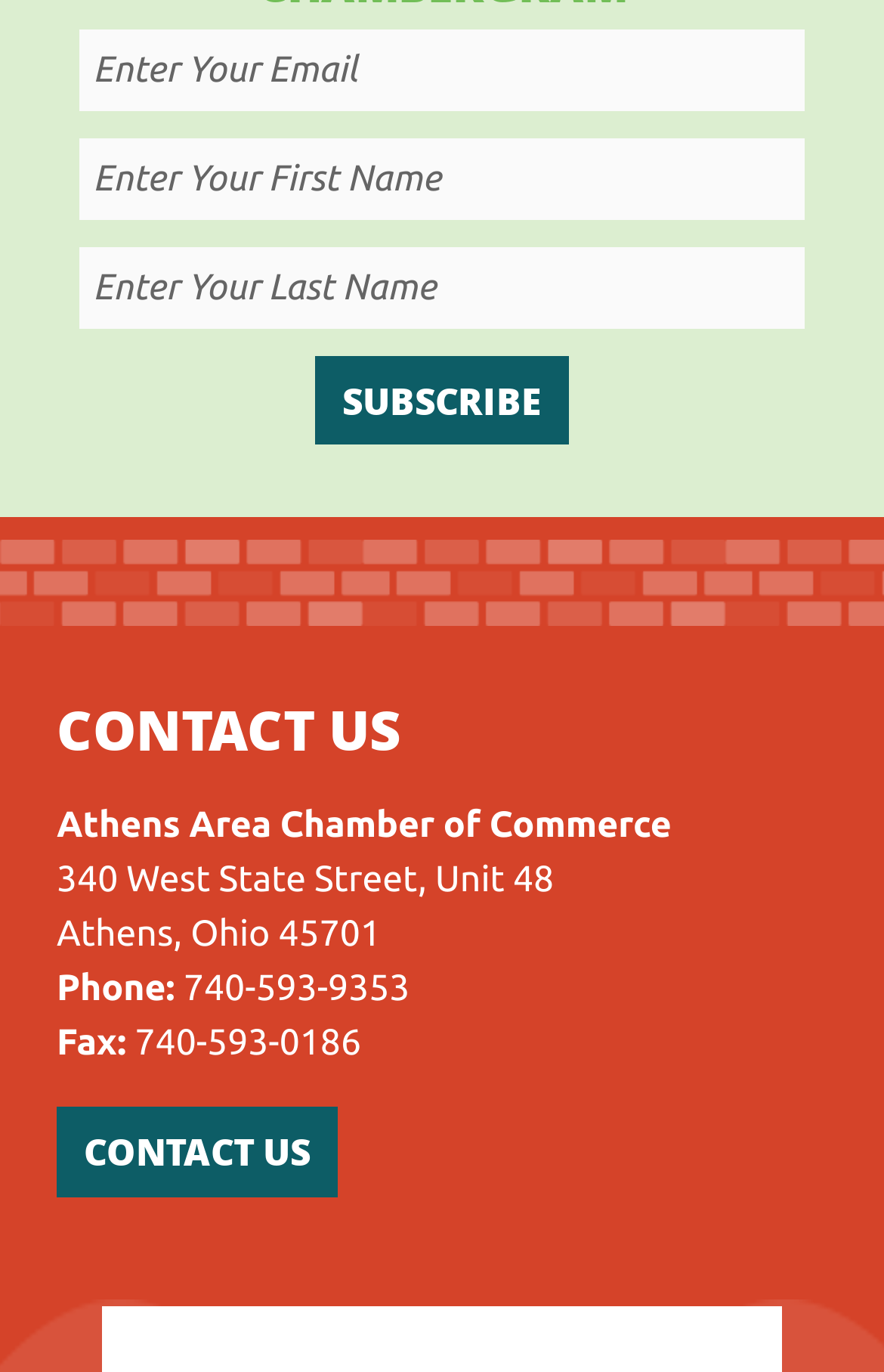Please determine the bounding box coordinates for the UI element described as: "value="Subscribe"".

[0.356, 0.26, 0.644, 0.325]